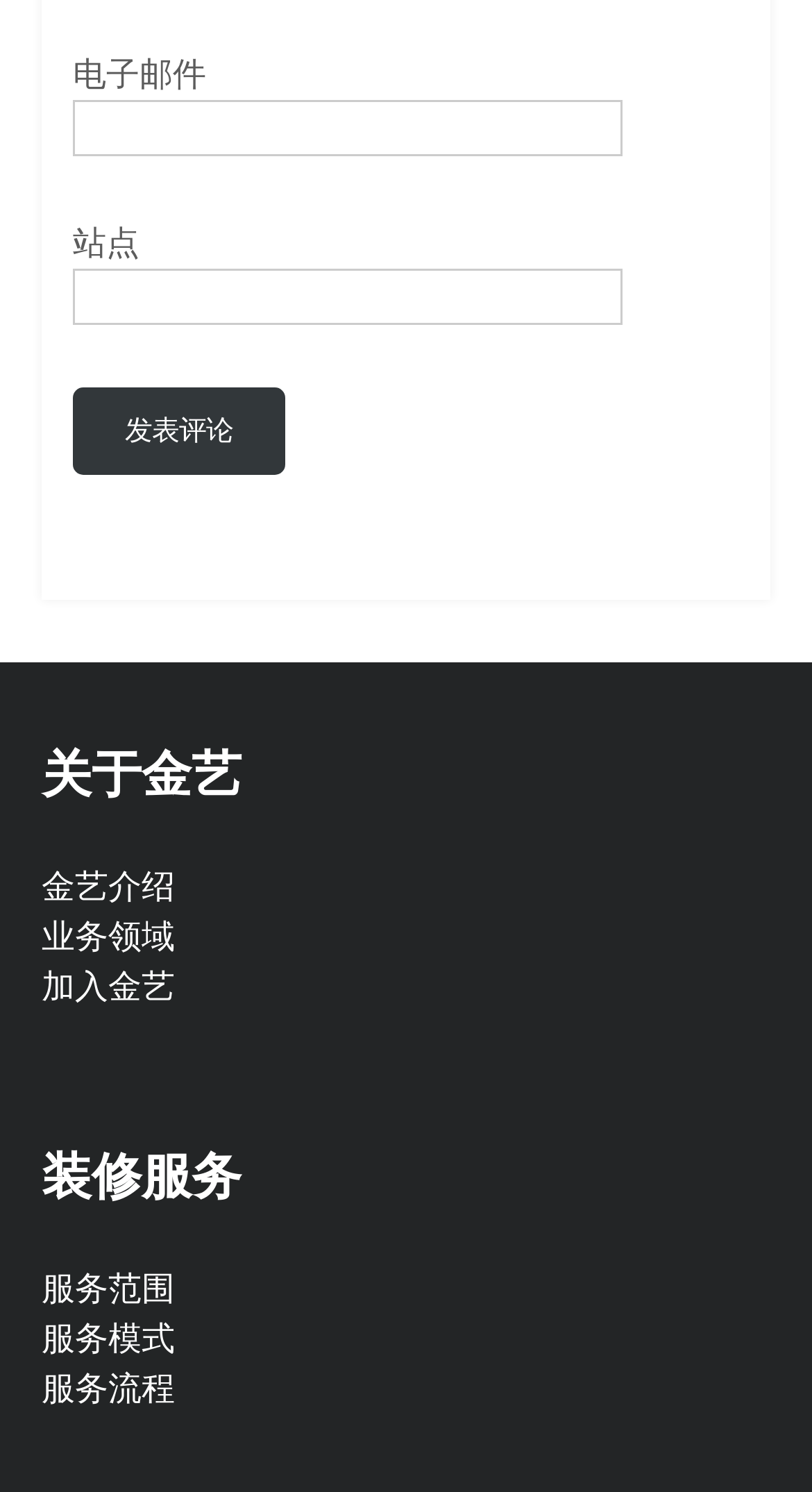Highlight the bounding box coordinates of the element that should be clicked to carry out the following instruction: "view service range". The coordinates must be given as four float numbers ranging from 0 to 1, i.e., [left, top, right, bottom].

[0.051, 0.849, 0.215, 0.879]